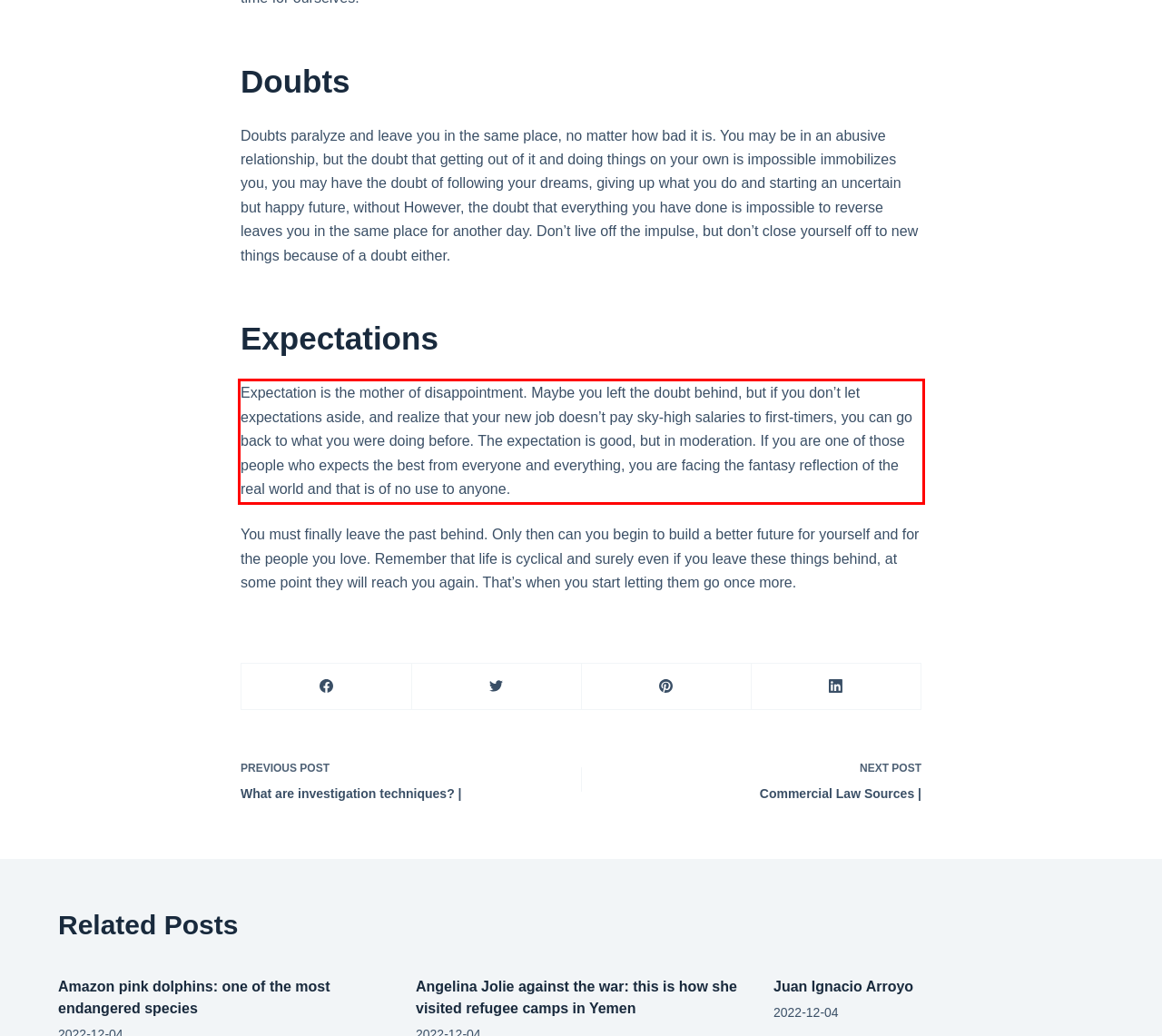Extract and provide the text found inside the red rectangle in the screenshot of the webpage.

Expectation is the mother of disappointment. Maybe you left the doubt behind, but if you don’t let expectations aside, and realize that your new job doesn’t pay sky-high salaries to first-timers, you can go back to what you were doing before. The expectation is good, but in moderation. If you are one of those people who expects the best from everyone and everything, you are facing the fantasy reflection of the real world and that is of no use to anyone.